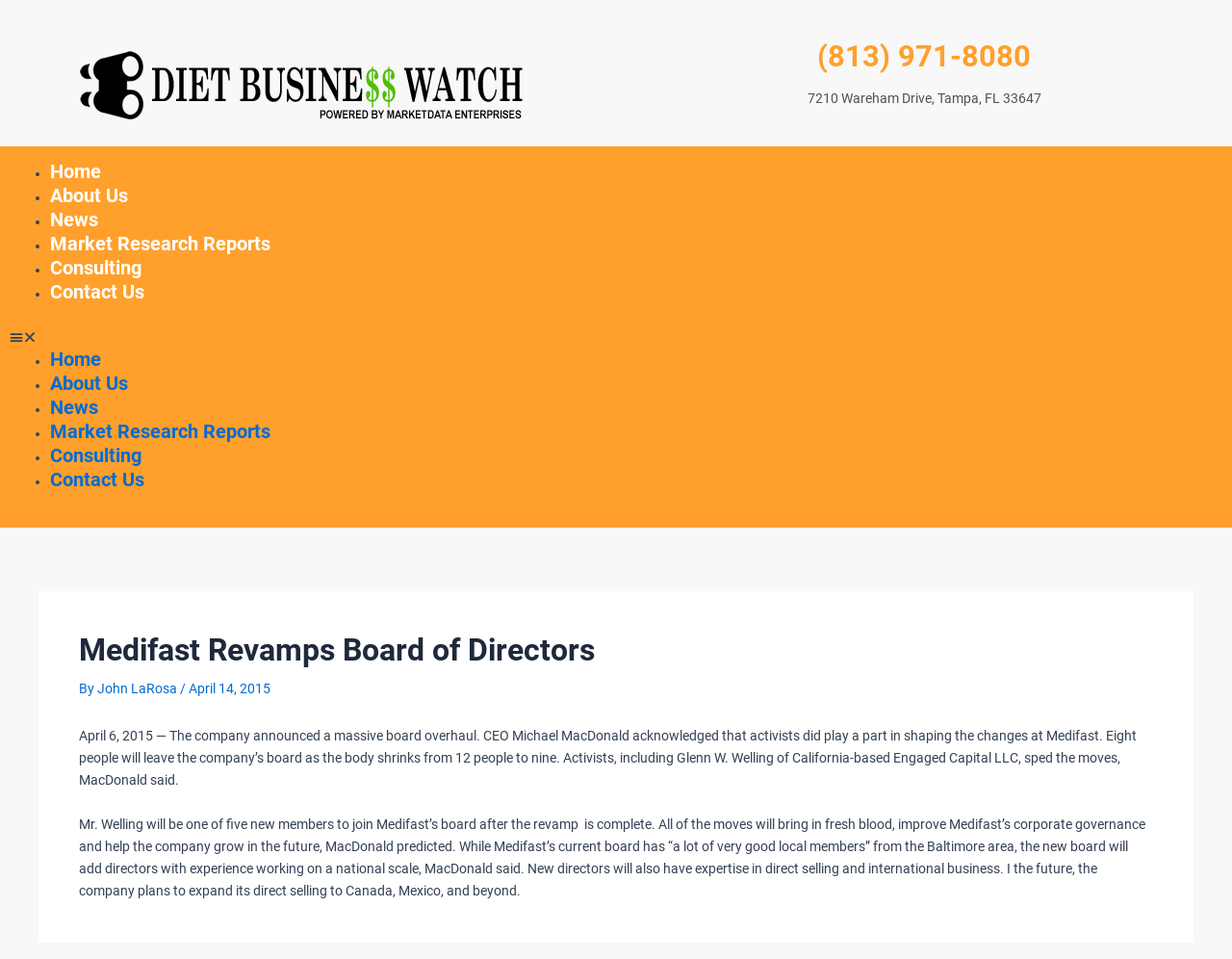Please determine the bounding box coordinates of the element's region to click for the following instruction: "Toggle the 'Menu Toggle' button".

[0.008, 0.34, 0.992, 0.363]